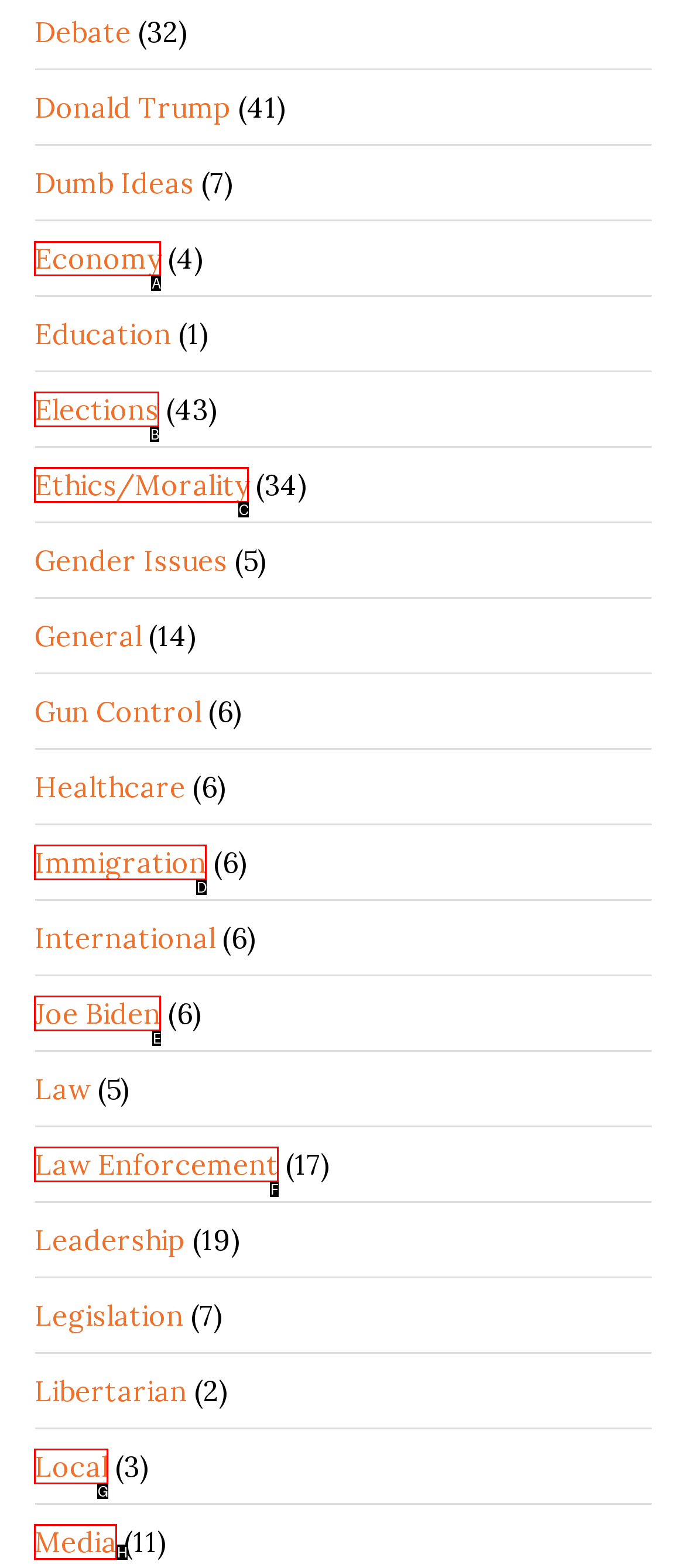Determine which HTML element should be clicked to carry out the following task: Share the article on Facebook Respond with the letter of the appropriate option.

None